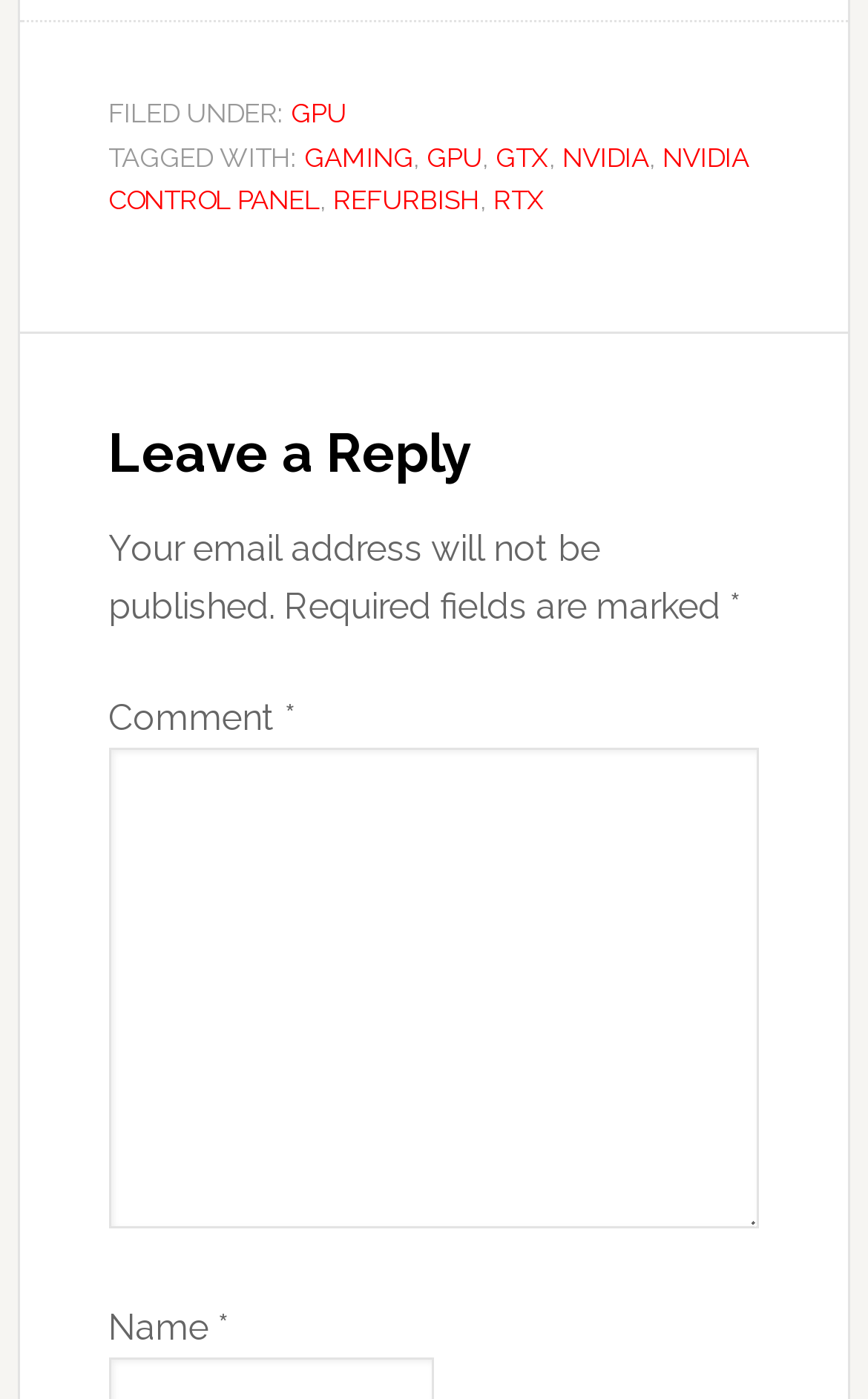What is the required field in the comment section?
We need a detailed and meticulous answer to the question.

The required fields in the comment section can be determined by looking at the textboxes and their corresponding labels, where it says 'Comment *' and 'Name', indicating that both Comment and Name are required fields.